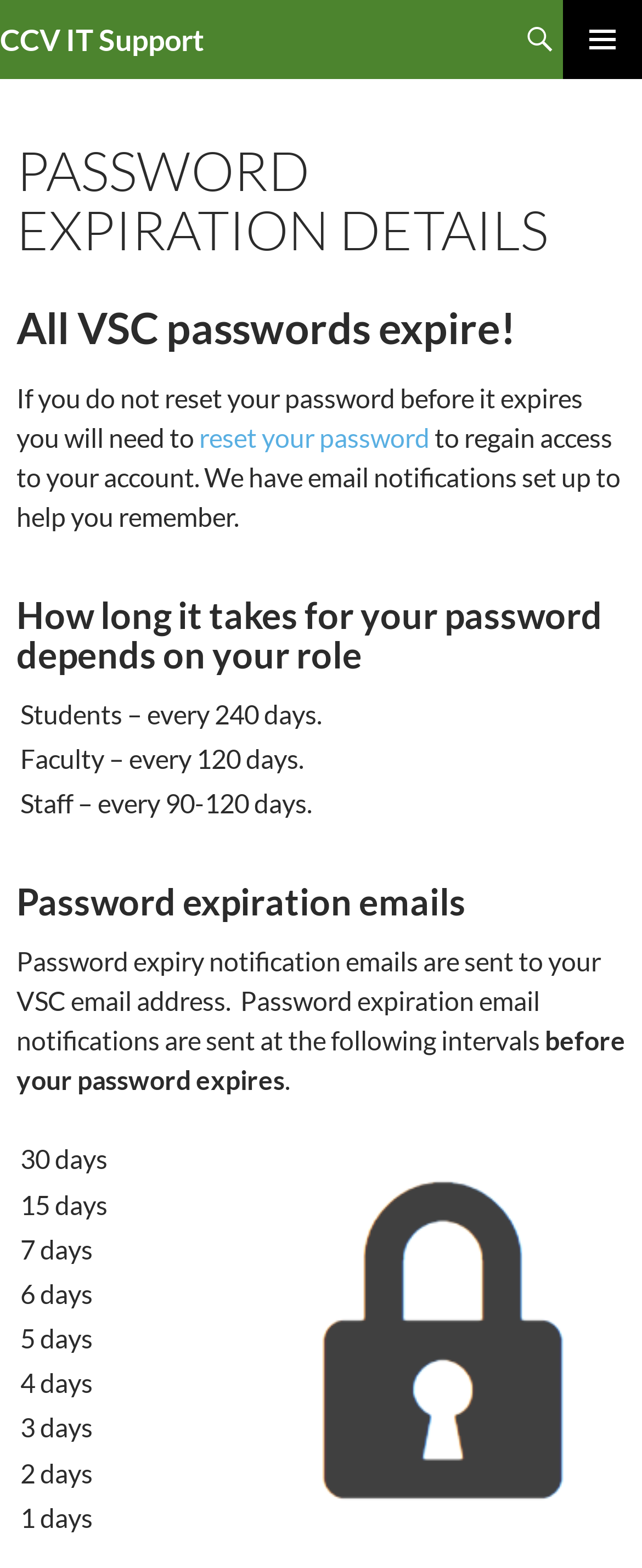Extract the primary header of the webpage and generate its text.

CCV IT Support